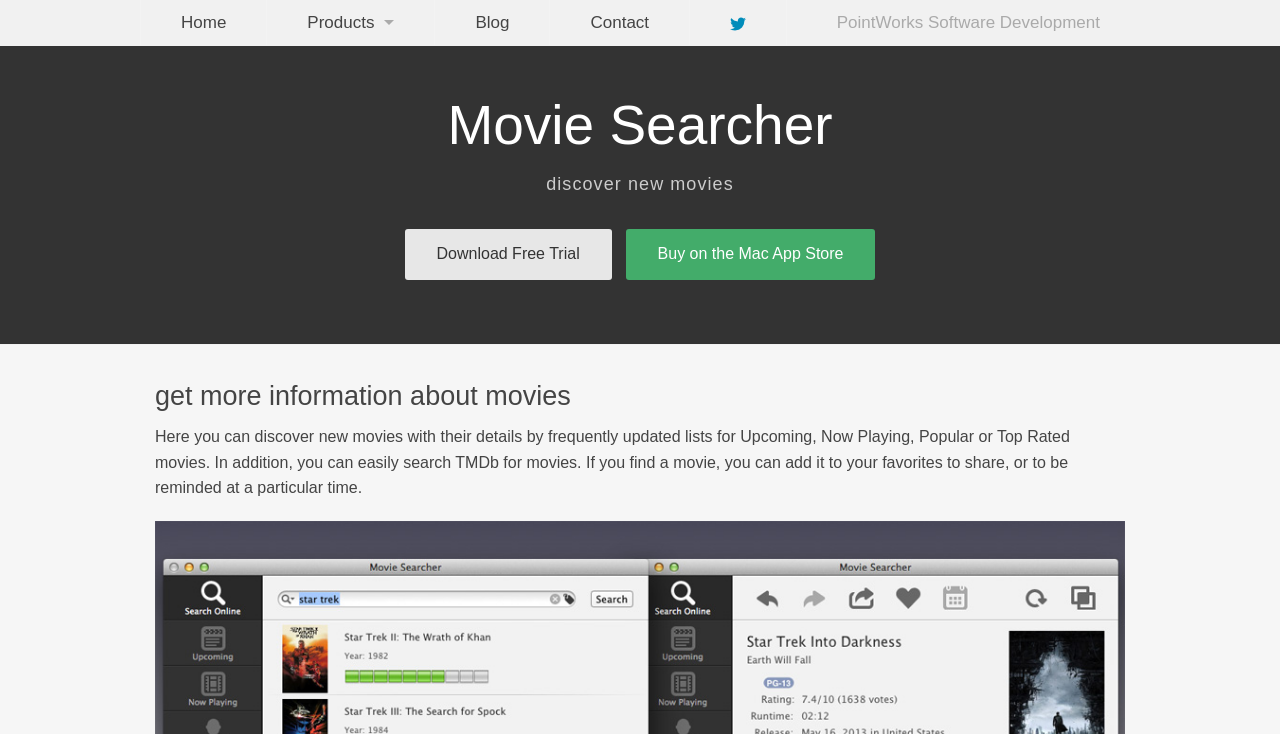Pinpoint the bounding box coordinates for the area that should be clicked to perform the following instruction: "follow on Twitter".

[0.539, 0.0, 0.614, 0.061]